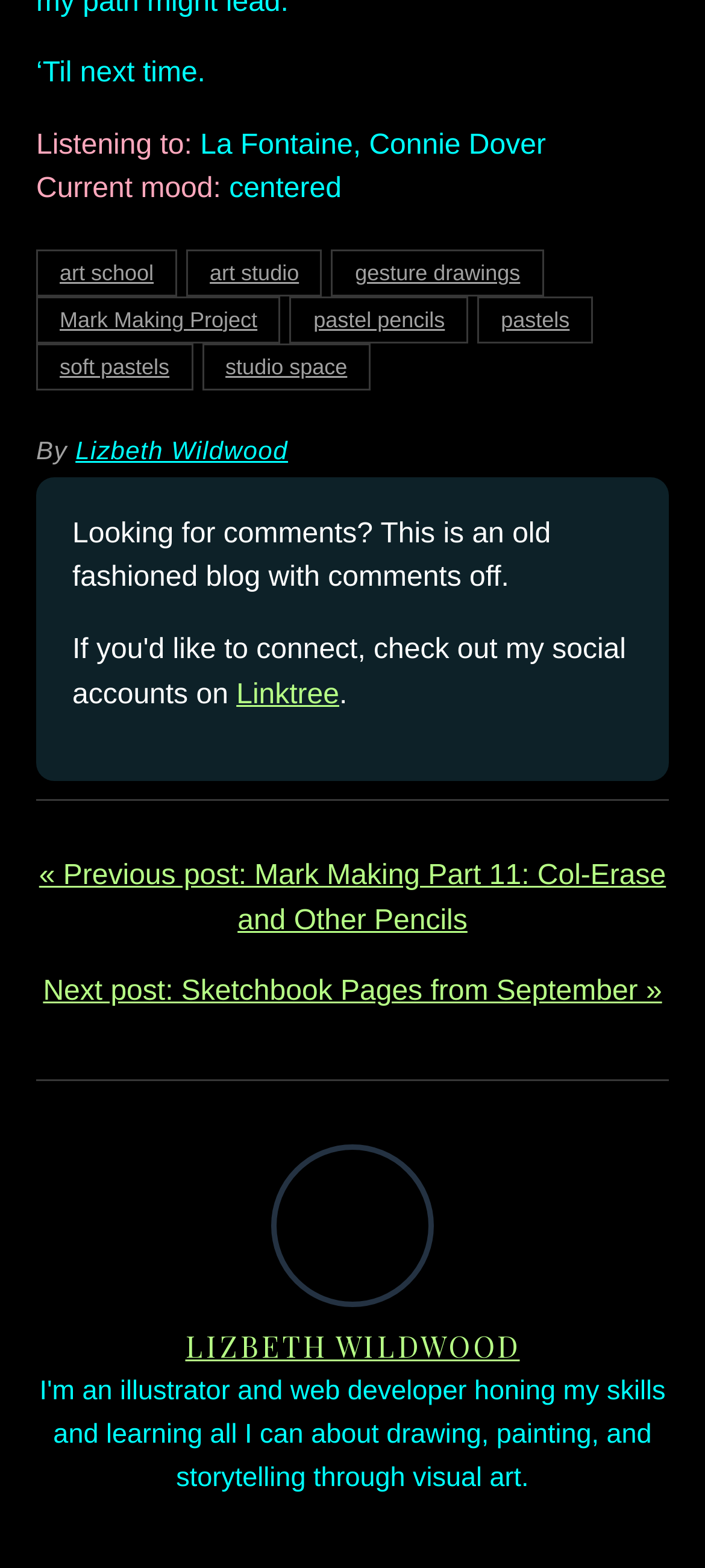Highlight the bounding box of the UI element that corresponds to this description: "pastels".

[0.677, 0.189, 0.841, 0.219]